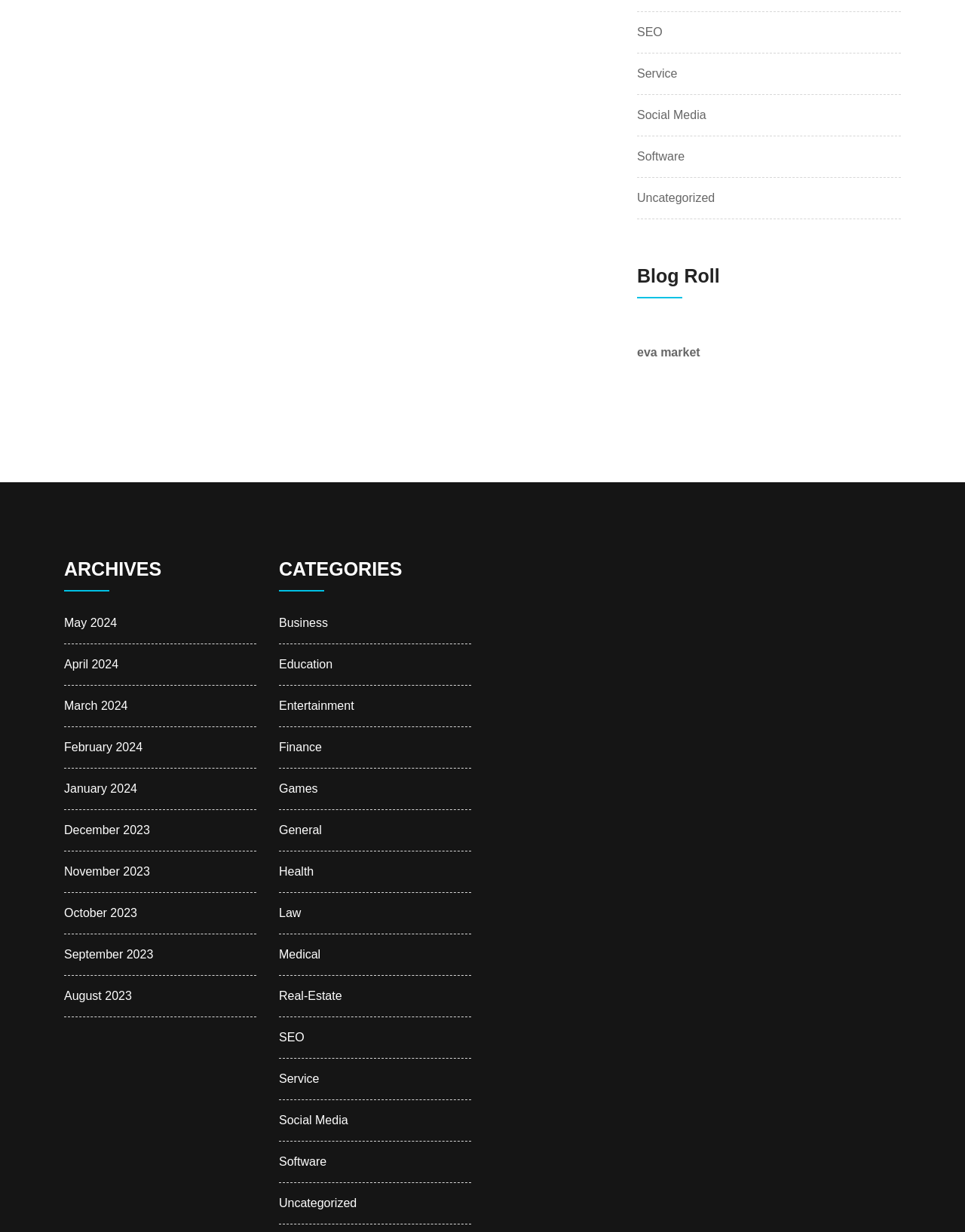How many months are listed in the archives?
Please provide a single word or phrase answer based on the image.

12